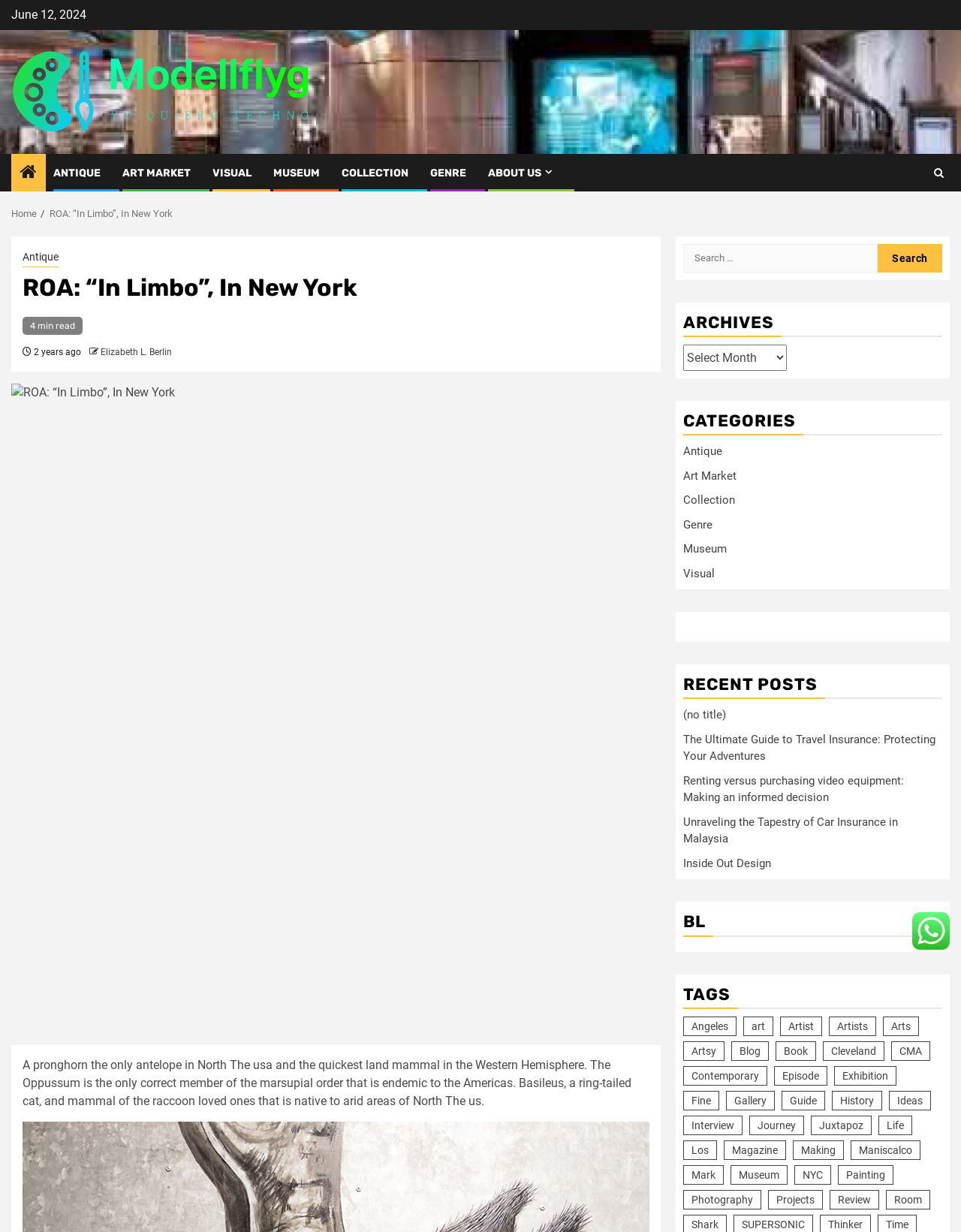Please provide a one-word or phrase answer to the question: 
What is the date of the article?

June 12, 2024